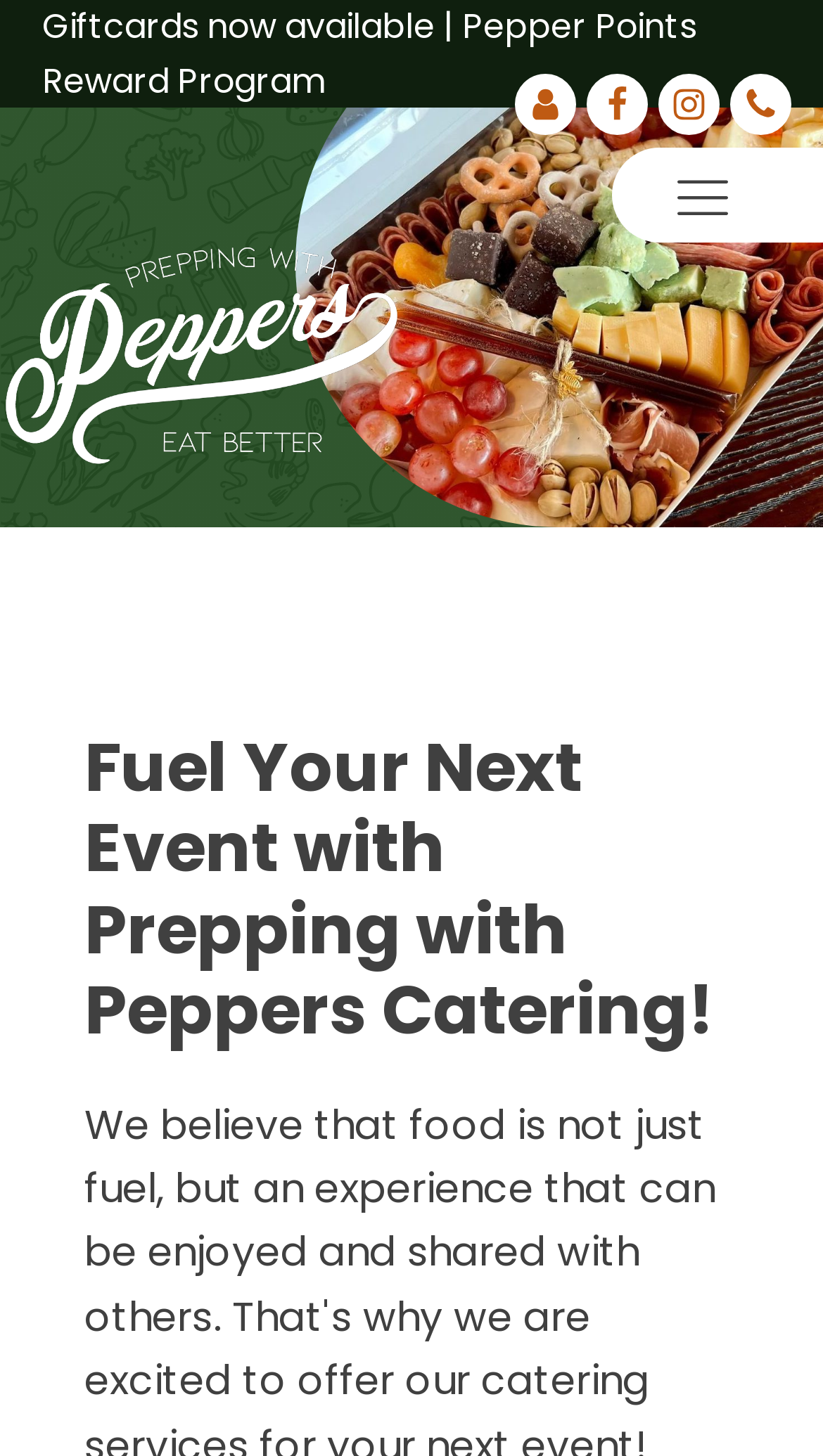How many links are there in the top section of the page? Look at the image and give a one-word or short phrase answer.

5